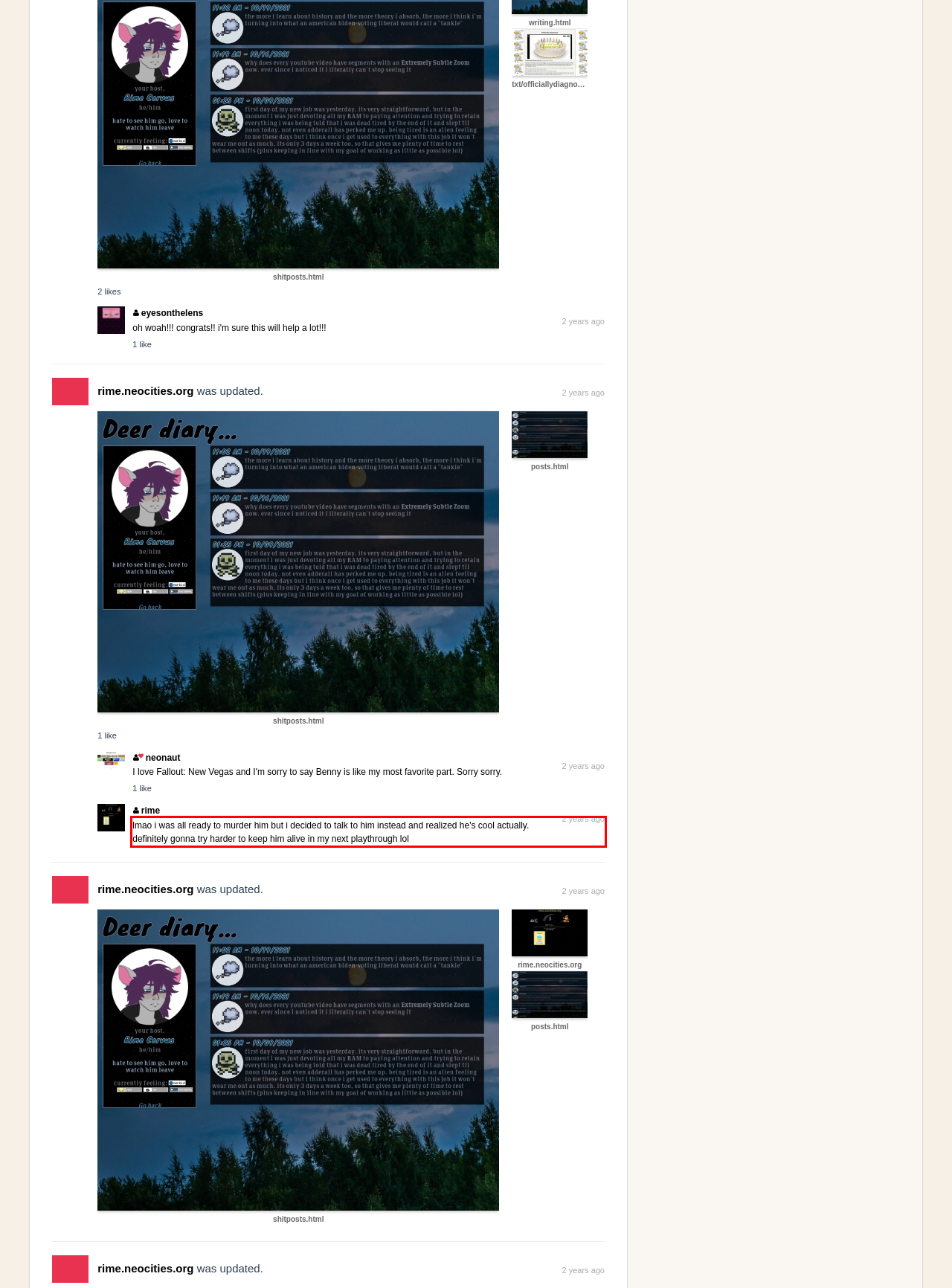Observe the screenshot of the webpage, locate the red bounding box, and extract the text content within it.

lmao i was all ready to murder him but i decided to talk to him instead and realized he's cool actually. definitely gonna try harder to keep him alive in my next playthrough lol